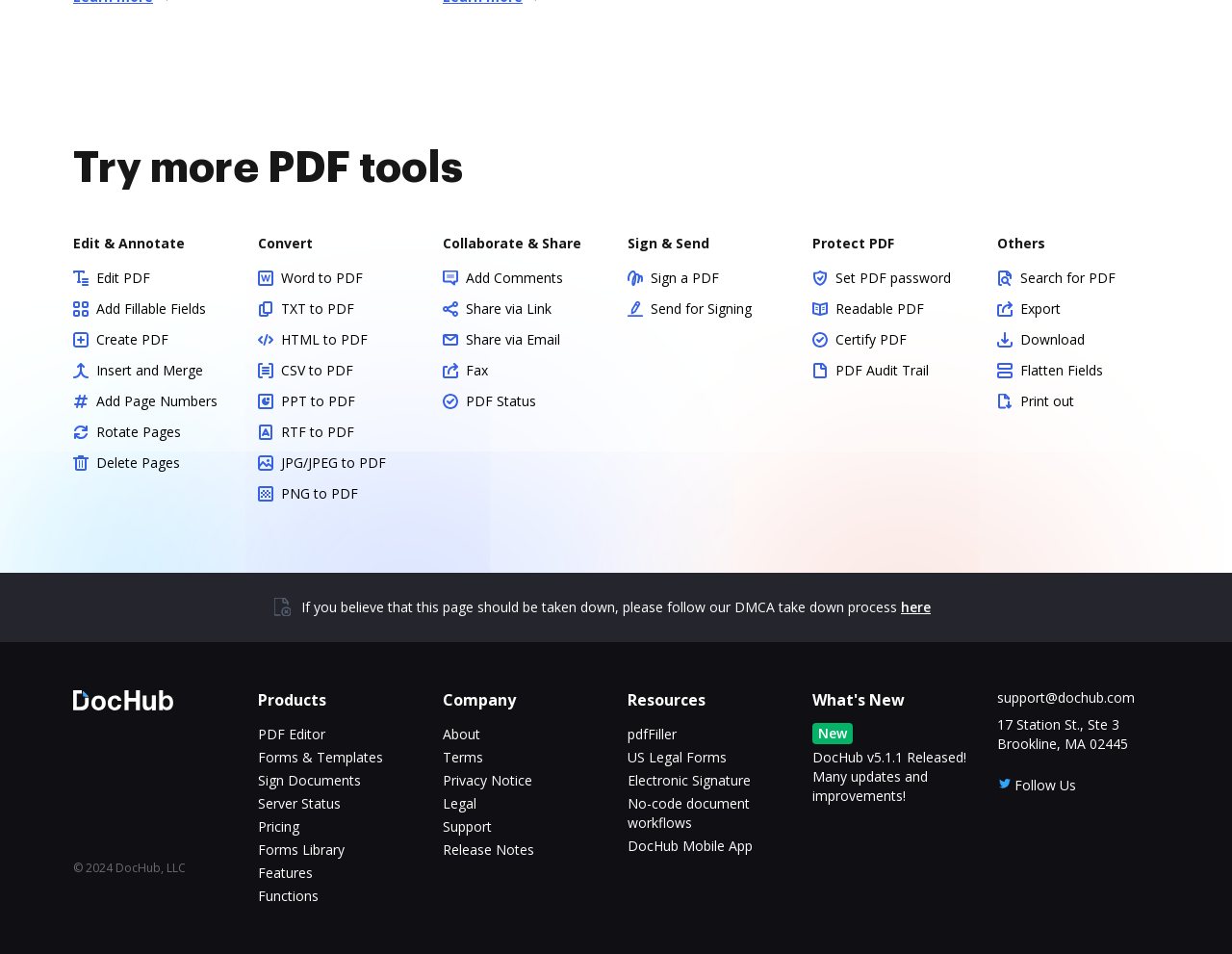Using the provided description ← Previous Post, find the bounding box coordinates for the UI element. Provide the coordinates in (top-left x, top-left y, bottom-right x, bottom-right y) format, ensuring all values are between 0 and 1.

None